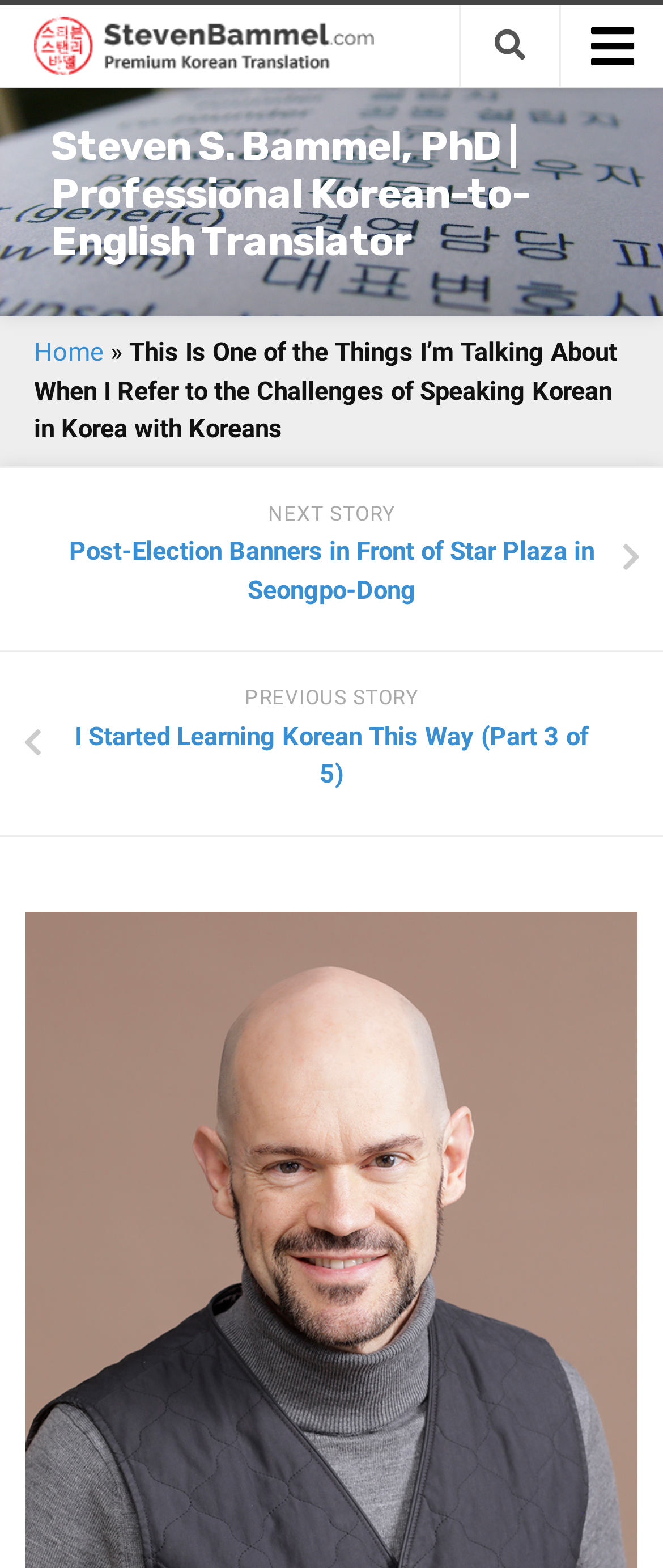Locate the coordinates of the bounding box for the clickable region that fulfills this instruction: "Click the 'Home' link".

[0.0, 0.055, 1.0, 0.095]